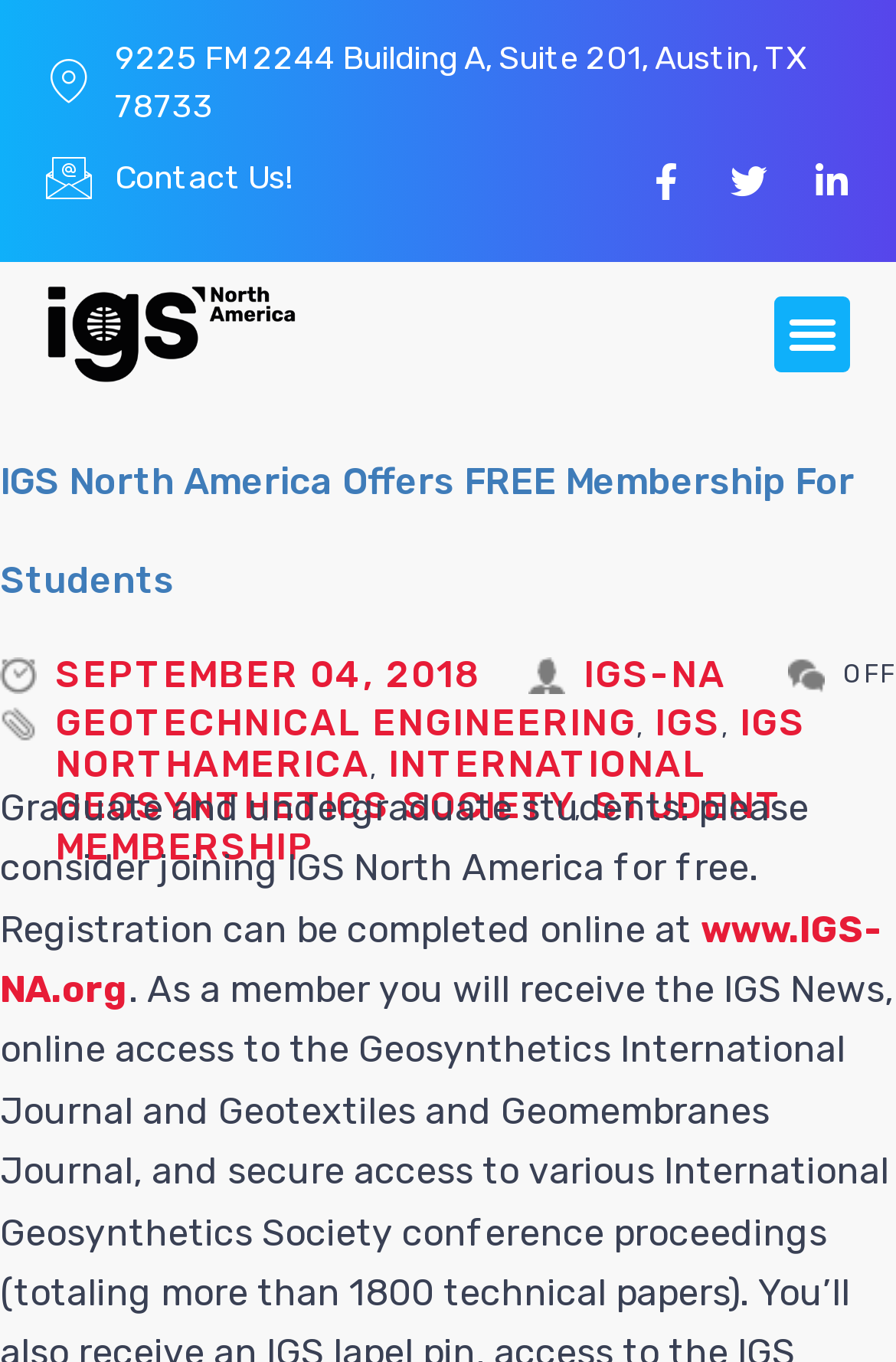What is the benefit for students?
Please respond to the question with a detailed and informative answer.

I found the benefit for students by looking at the heading element with the text 'IGS North America Offers FREE Membership For Students' and the static text element with the text 'Graduate and undergraduate students: please consider joining IGS North America for free.'